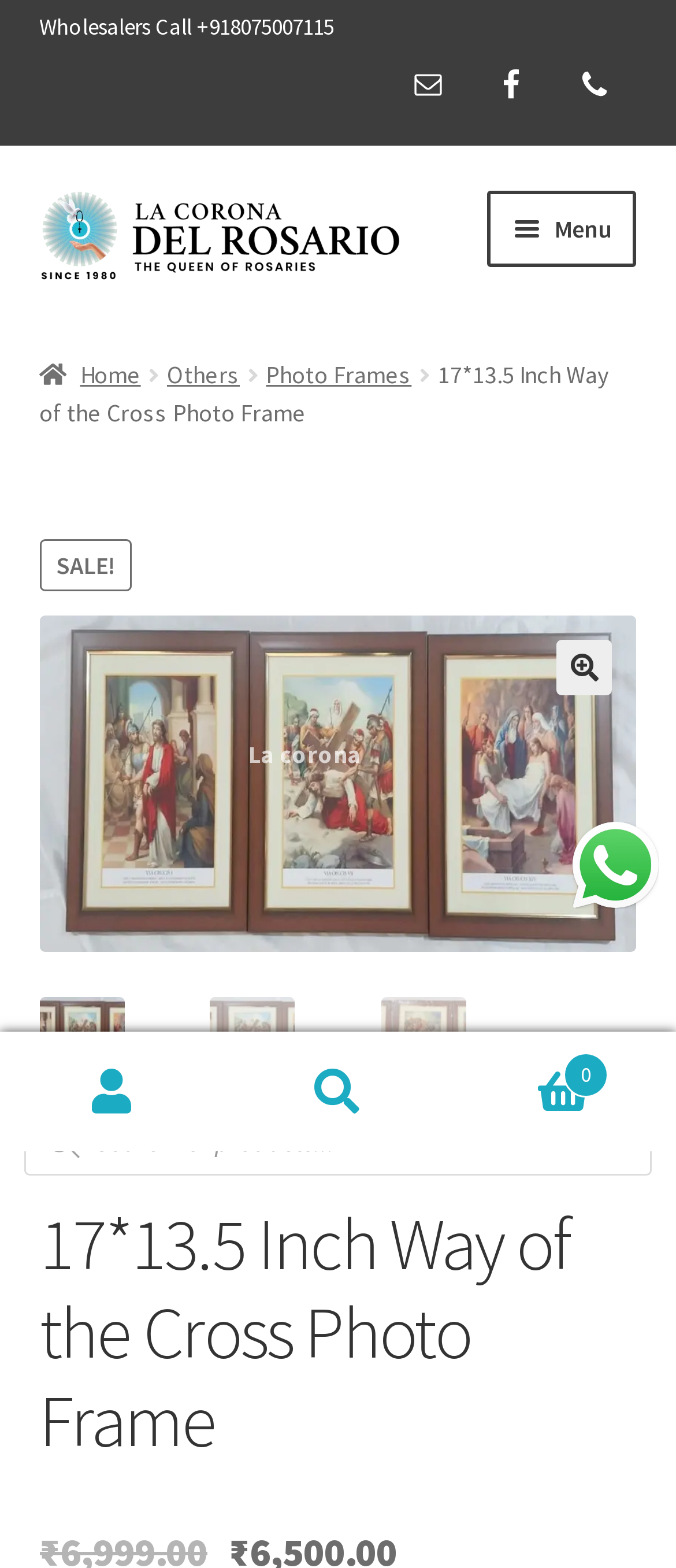Determine the bounding box coordinates of the clickable element to achieve the following action: 'visit NC State University website'. Provide the coordinates as four float values between 0 and 1, formatted as [left, top, right, bottom].

None